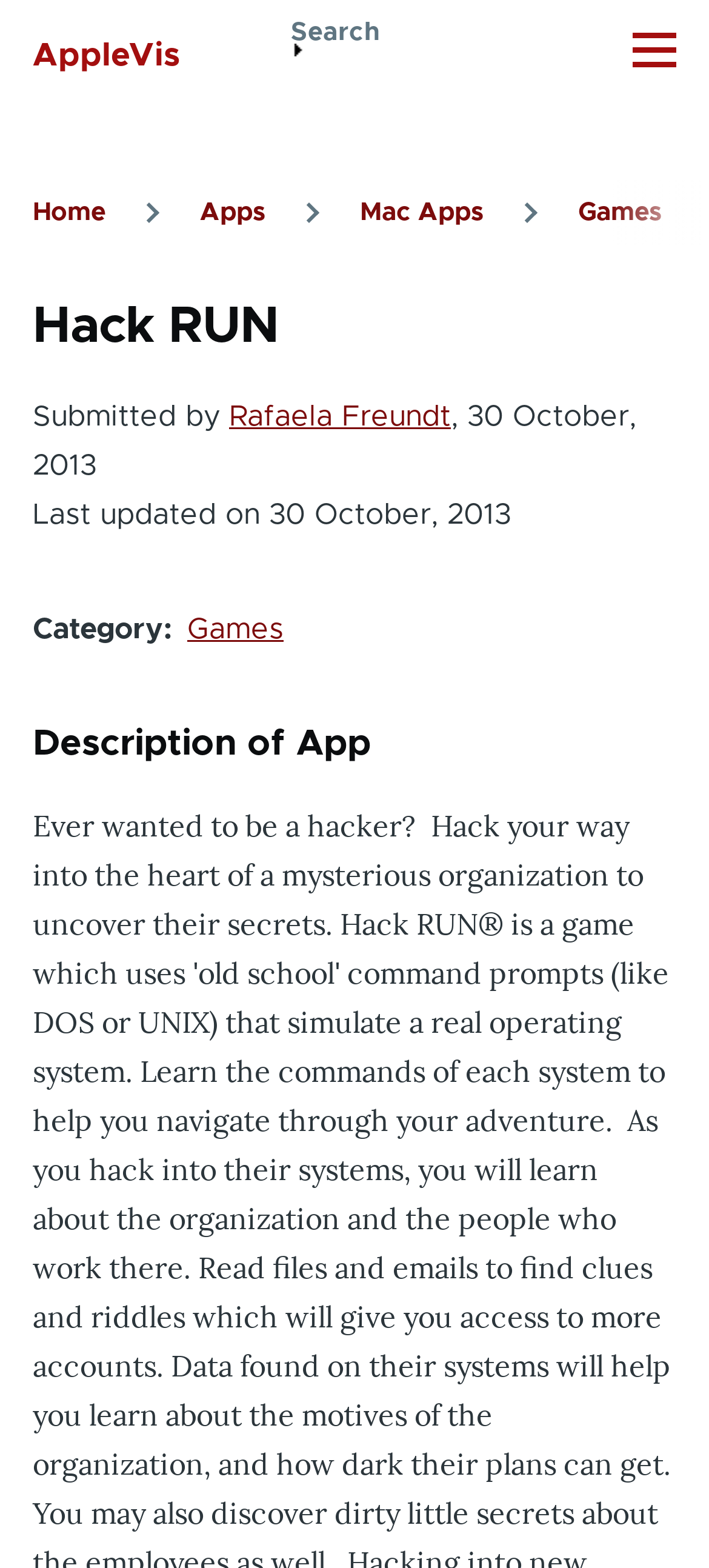Please specify the bounding box coordinates of the clickable region to carry out the following instruction: "Skip to main content". The coordinates should be four float numbers between 0 and 1, in the format [left, top, right, bottom].

[0.0, 0.0, 1.0, 0.021]